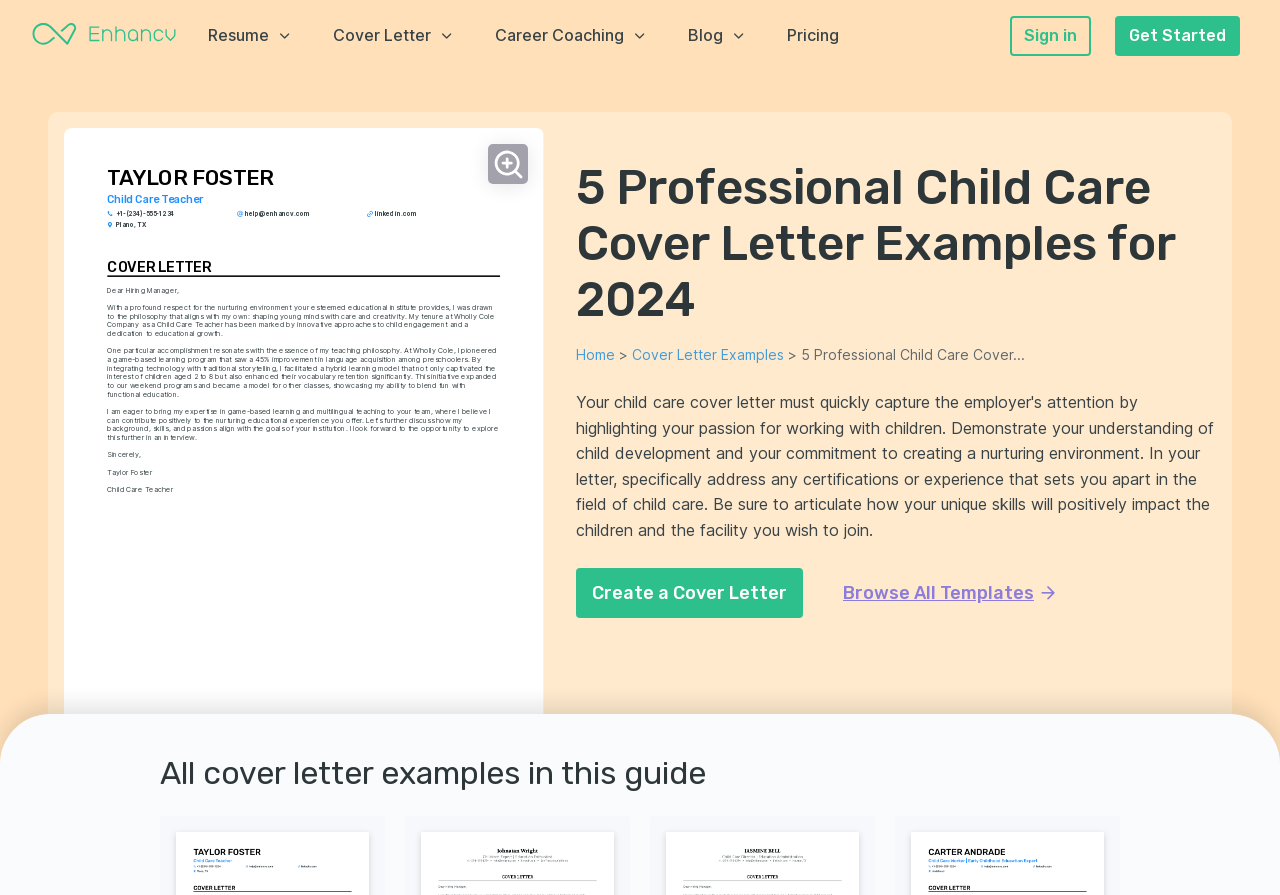Identify the bounding box coordinates of the section that should be clicked to achieve the task described: "Get Started".

[0.871, 0.018, 0.969, 0.063]